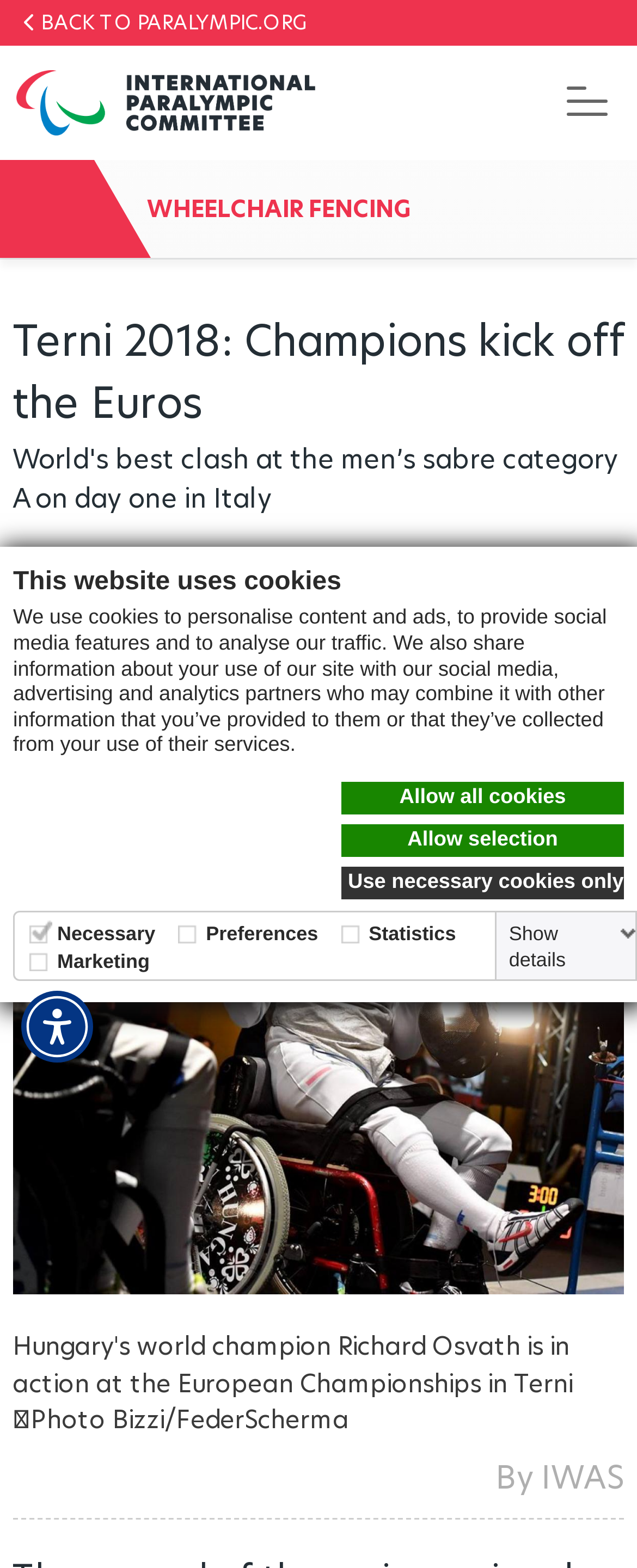Could you find the bounding box coordinates of the clickable area to complete this instruction: "Click the 'Skip to main content' link"?

[0.473, 0.0, 0.527, 0.004]